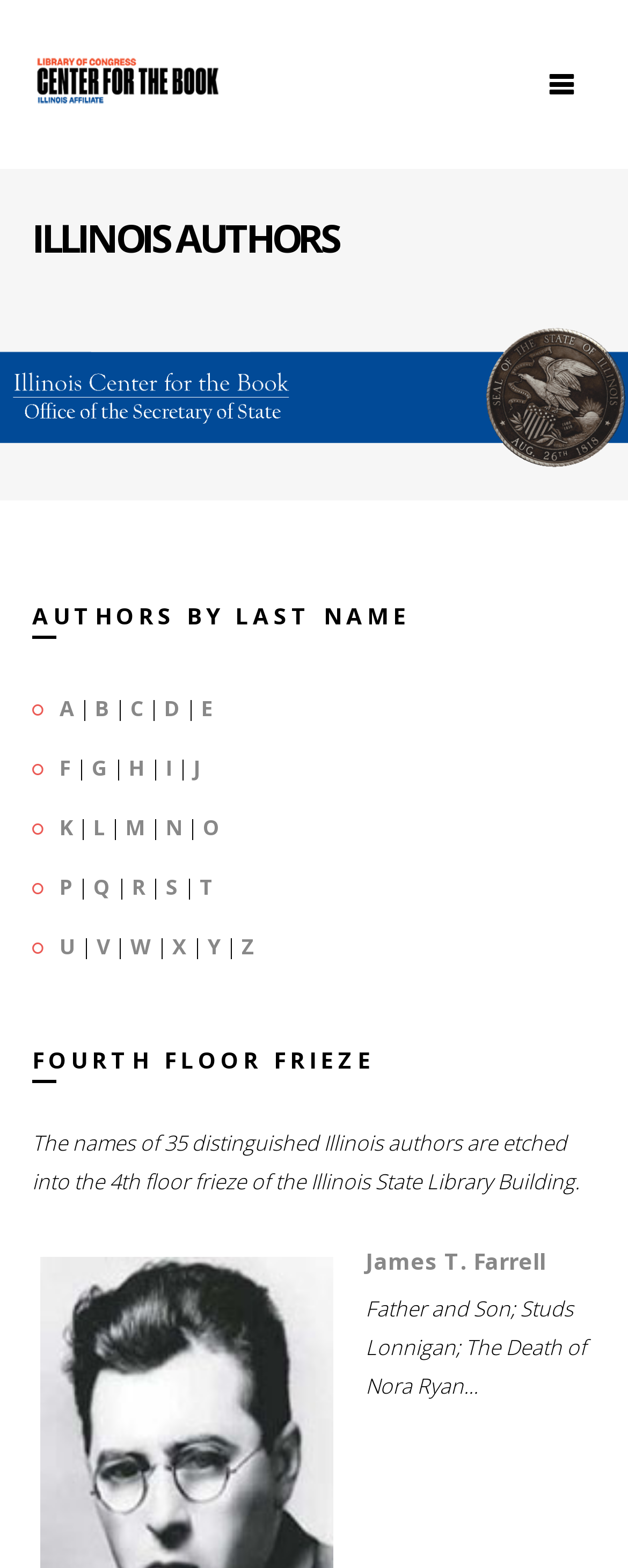Locate the bounding box coordinates of the element that should be clicked to execute the following instruction: "Click the 'The logo of the Library of Congress's Center for the Book' link".

[0.051, 0.0, 0.356, 0.07]